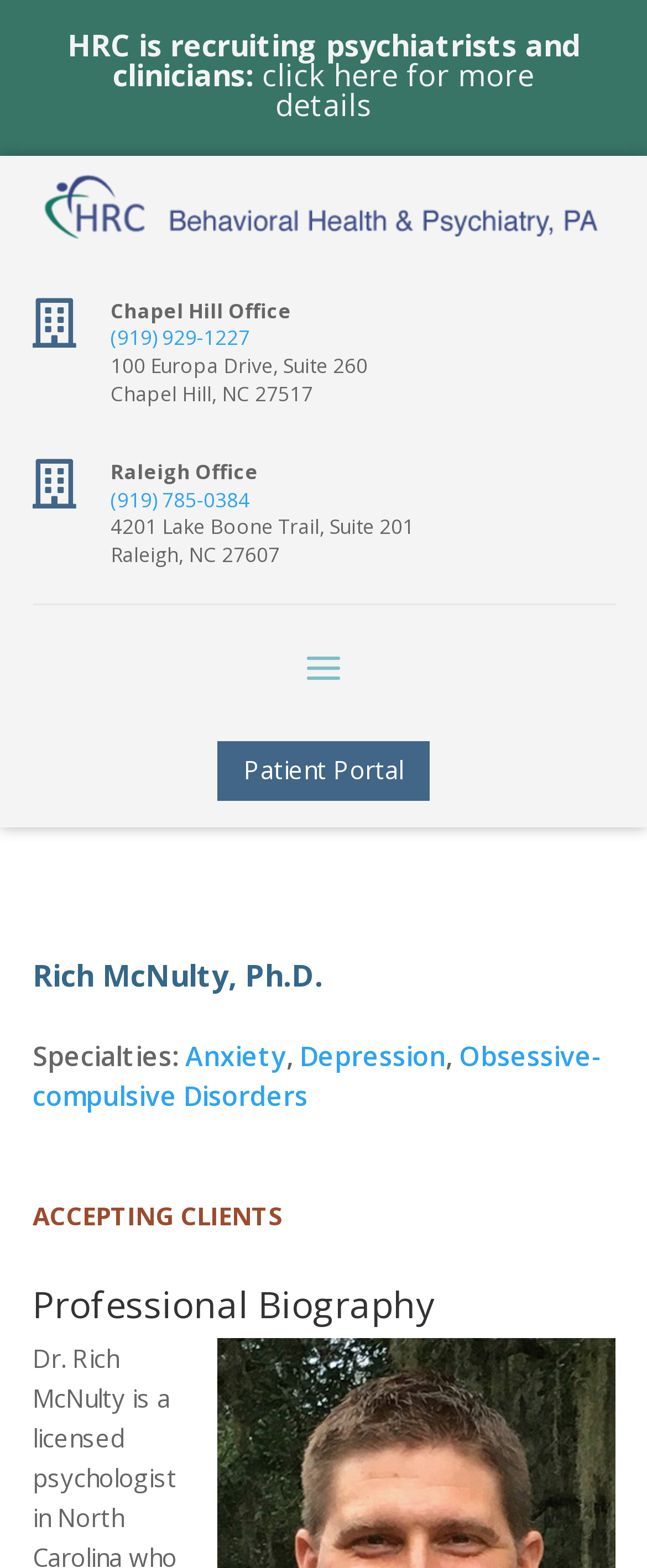Can you provide the bounding box coordinates for the element that should be clicked to implement the instruction: "Read the professional biography"?

[0.05, 0.82, 0.95, 0.854]